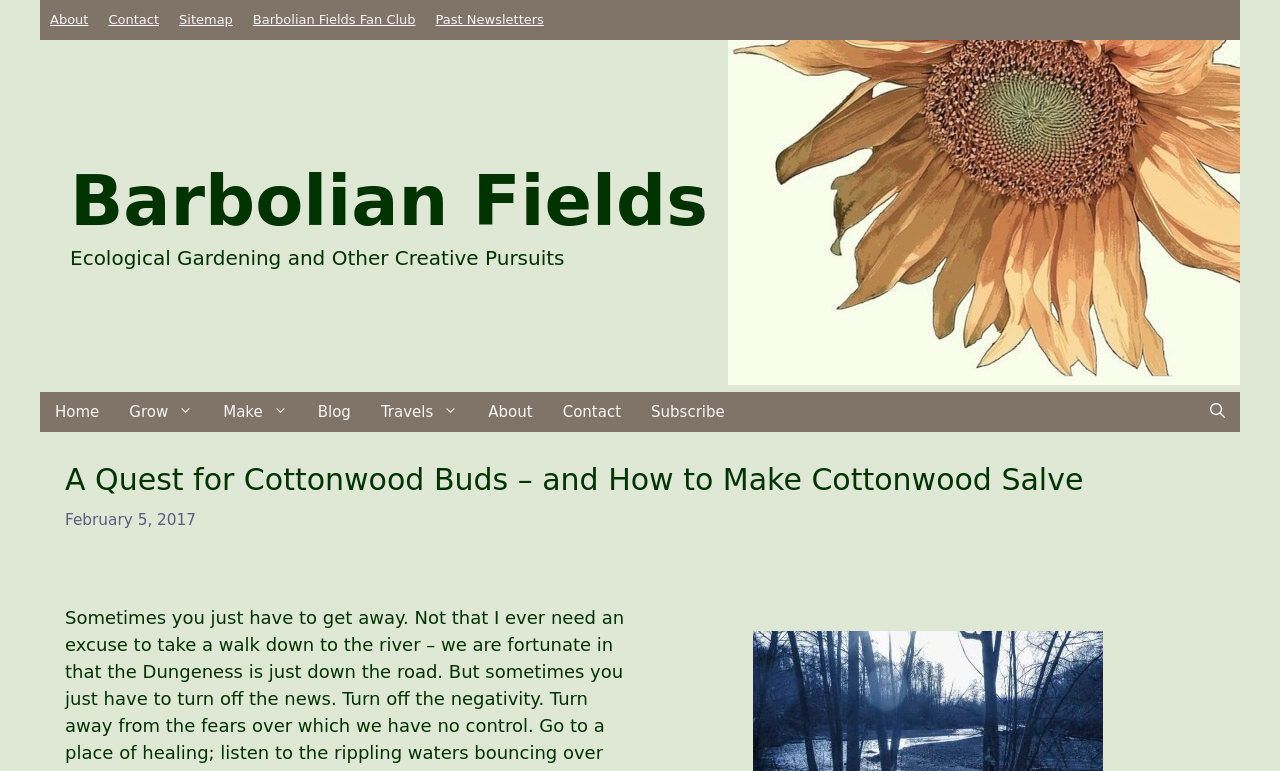Respond with a single word or phrase for the following question: 
What is the date of the blog post?

February 5, 2017